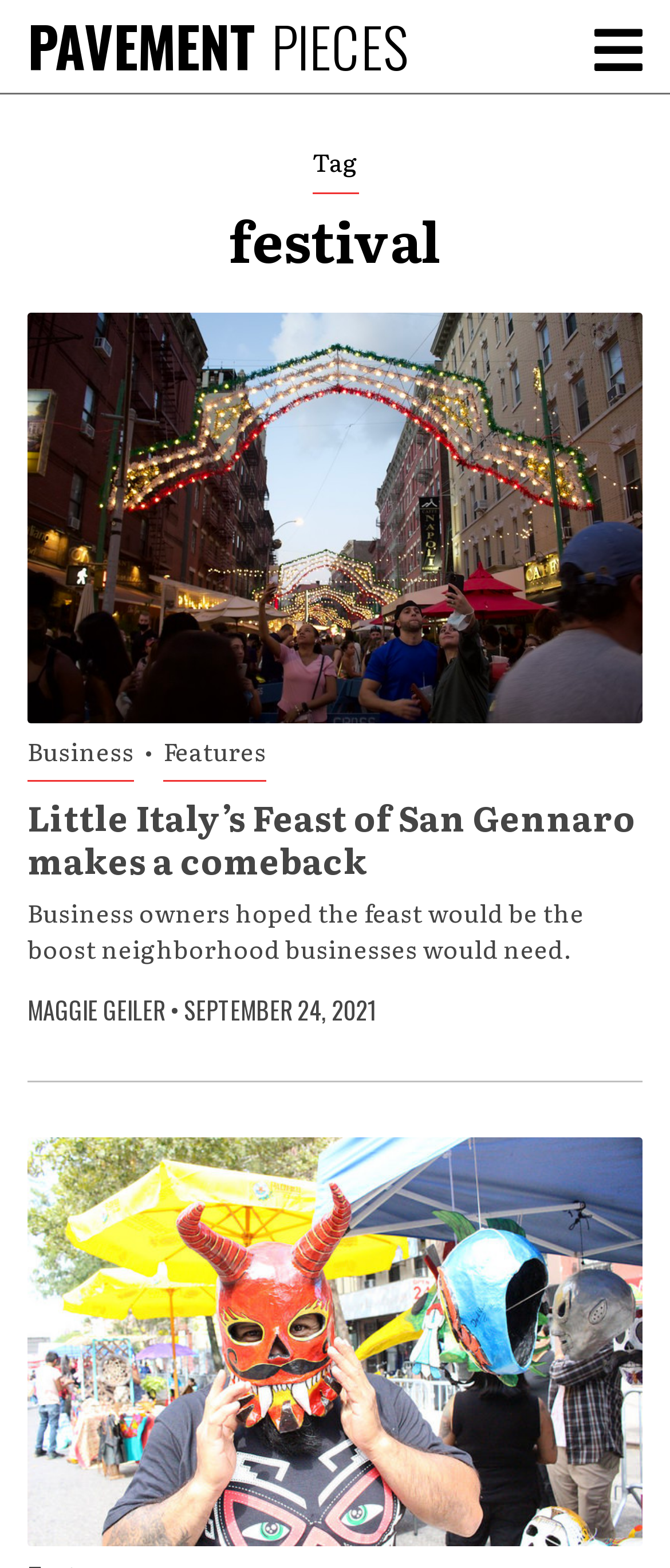Determine the bounding box coordinates of the UI element that matches the following description: "Pavement Pieces". The coordinates should be four float numbers between 0 and 1 in the format [left, top, right, bottom].

[0.041, 0.003, 0.608, 0.055]